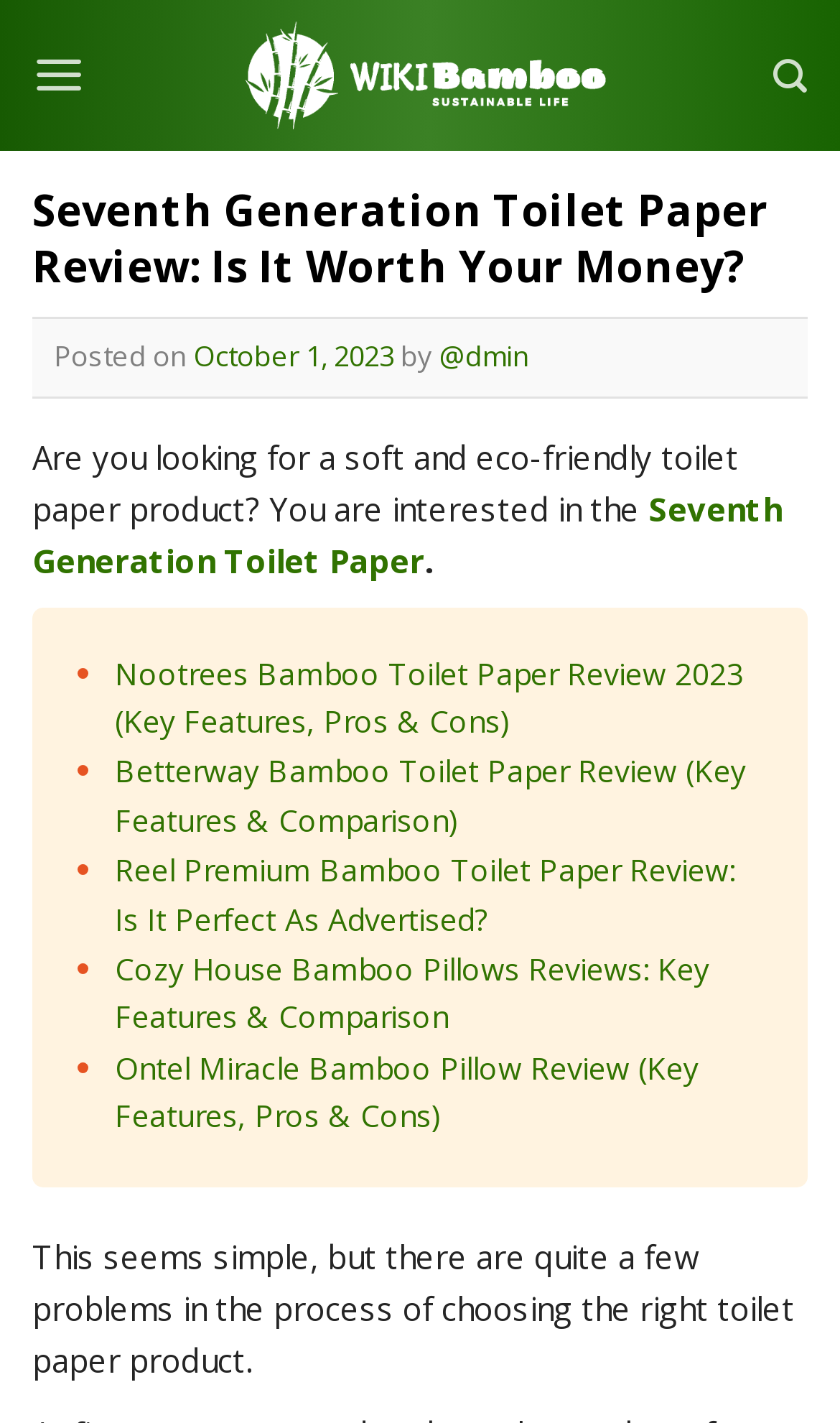Determine the bounding box coordinates for the UI element with the following description: "Skip Hire Shropshire". The coordinates should be four float numbers between 0 and 1, represented as [left, top, right, bottom].

None